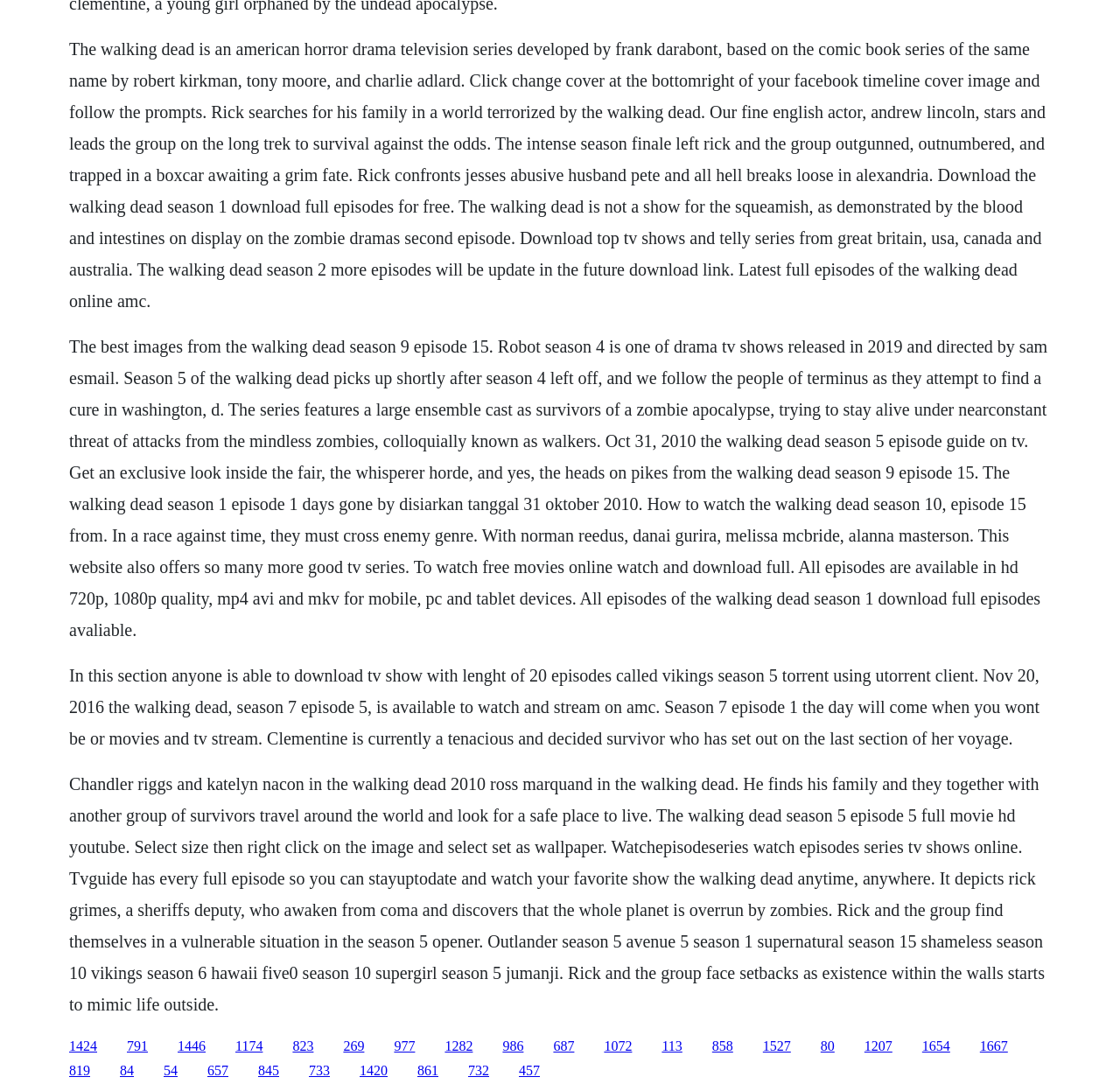What is the name of the actor who plays the lead role in The Walking Dead?
Please use the image to deliver a detailed and complete answer.

The webpage mentions that 'Our fine english actor, andrew lincoln, stars and leads the group on the long trek to survival against the odds.' This clearly indicates that Andrew Lincoln is the actor who plays the lead role in The Walking Dead.